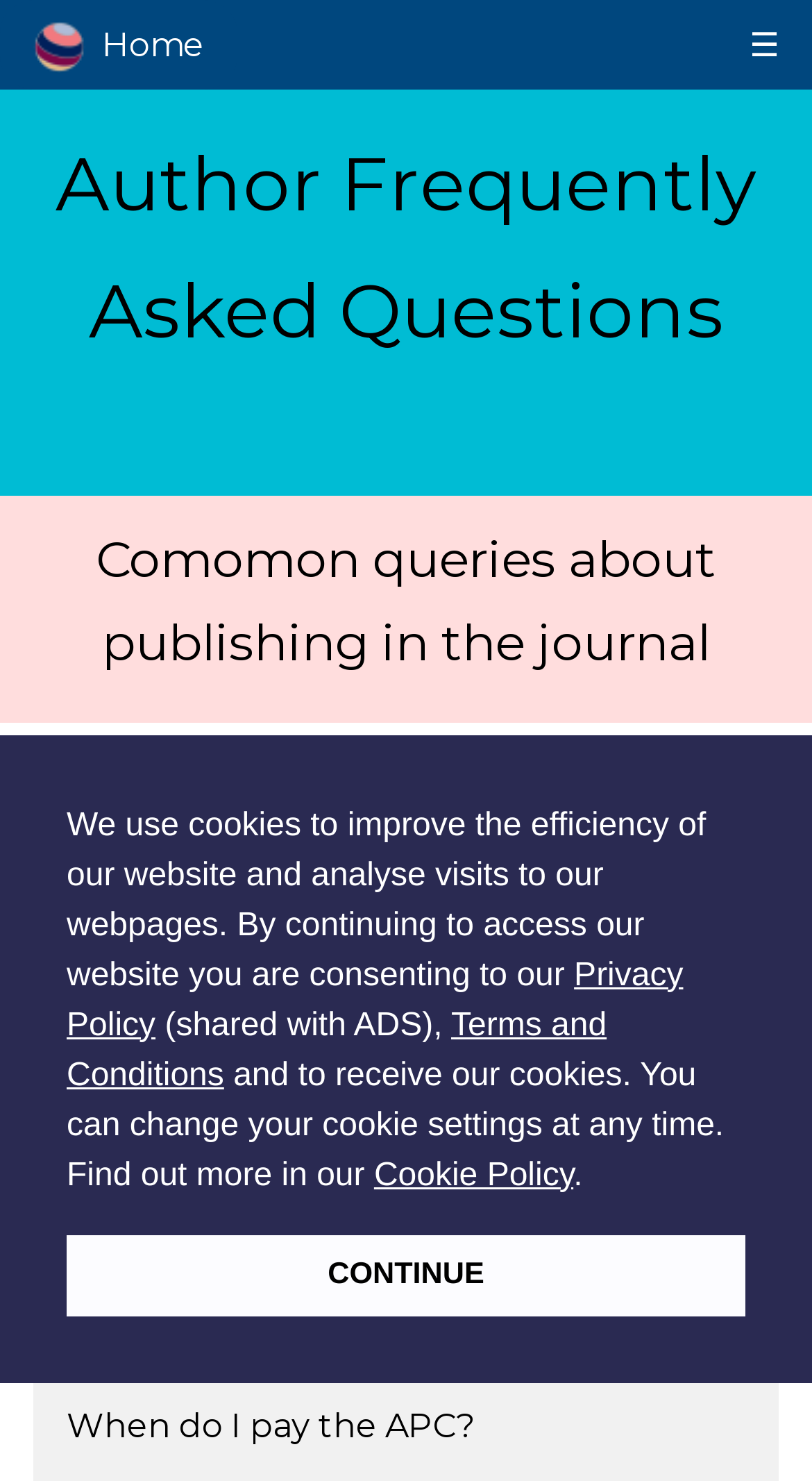Using the provided description Cookie Policy, find the bounding box coordinates for the UI element. Provide the coordinates in (top-left x, top-left y, bottom-right x, bottom-right y) format, ensuring all values are between 0 and 1.

[0.461, 0.781, 0.706, 0.805]